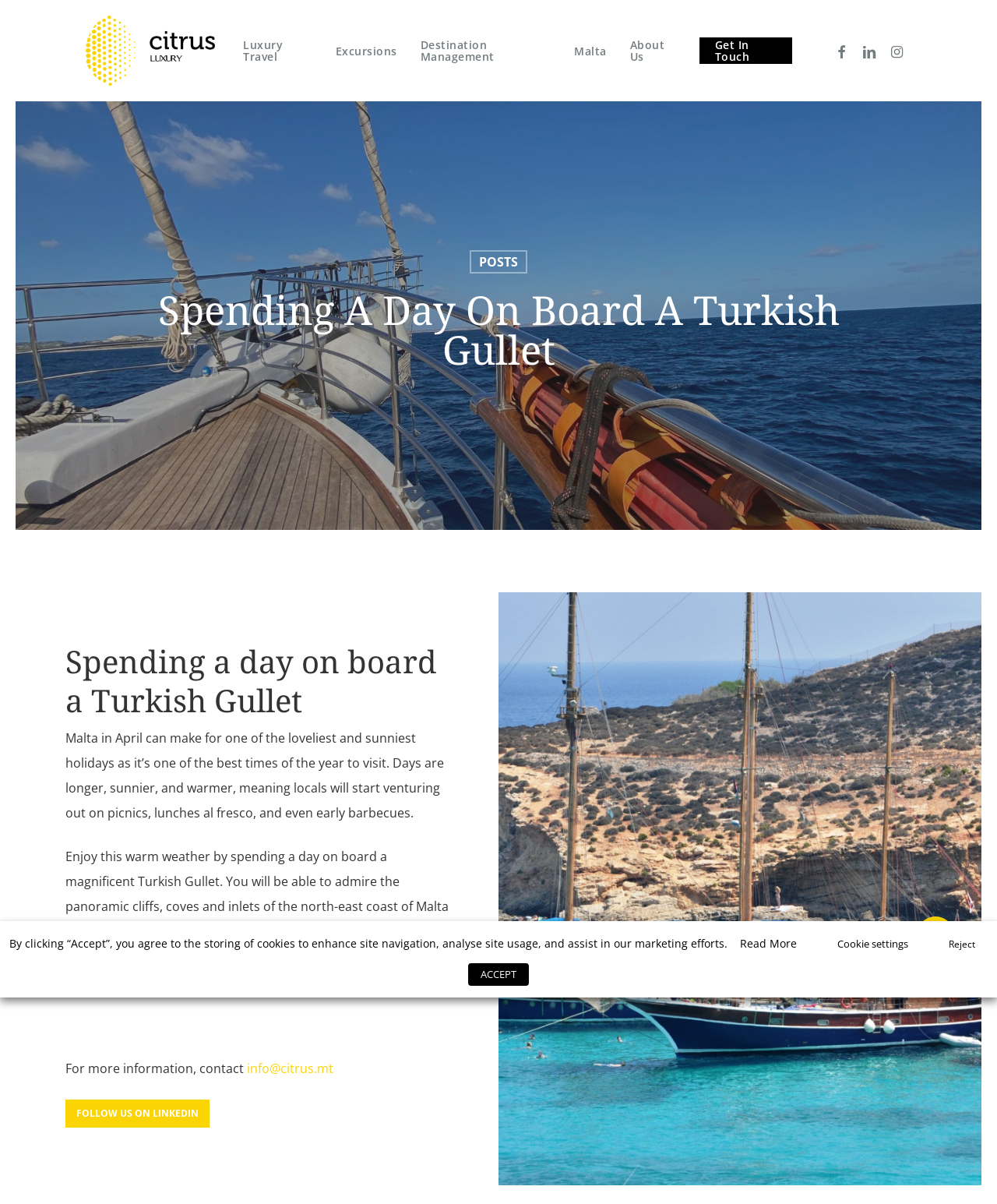Who developed the website? Observe the screenshot and provide a one-word or short phrase answer.

Unknown